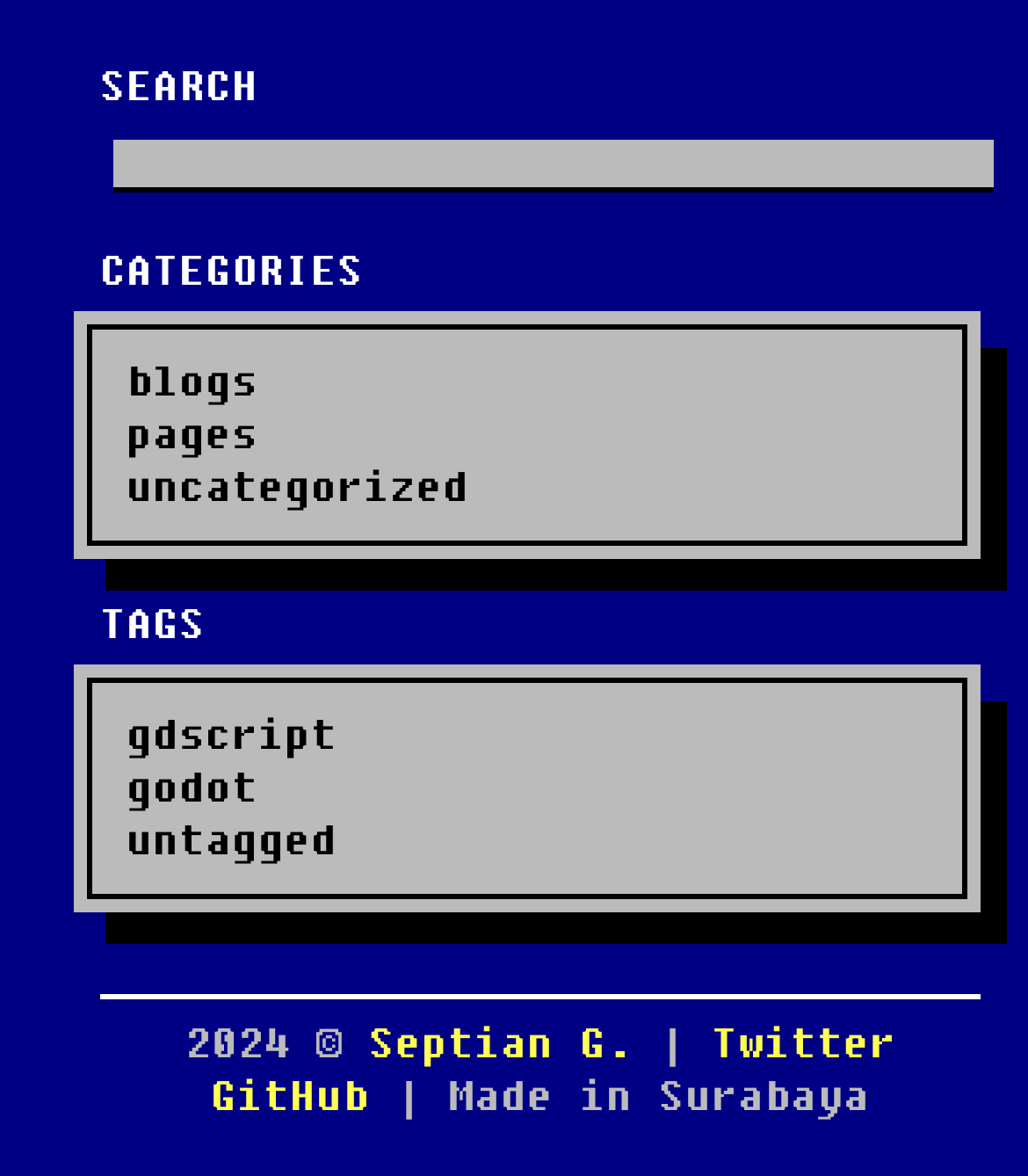Locate the bounding box coordinates of the element that should be clicked to fulfill the instruction: "search for something".

[0.11, 0.119, 0.967, 0.164]